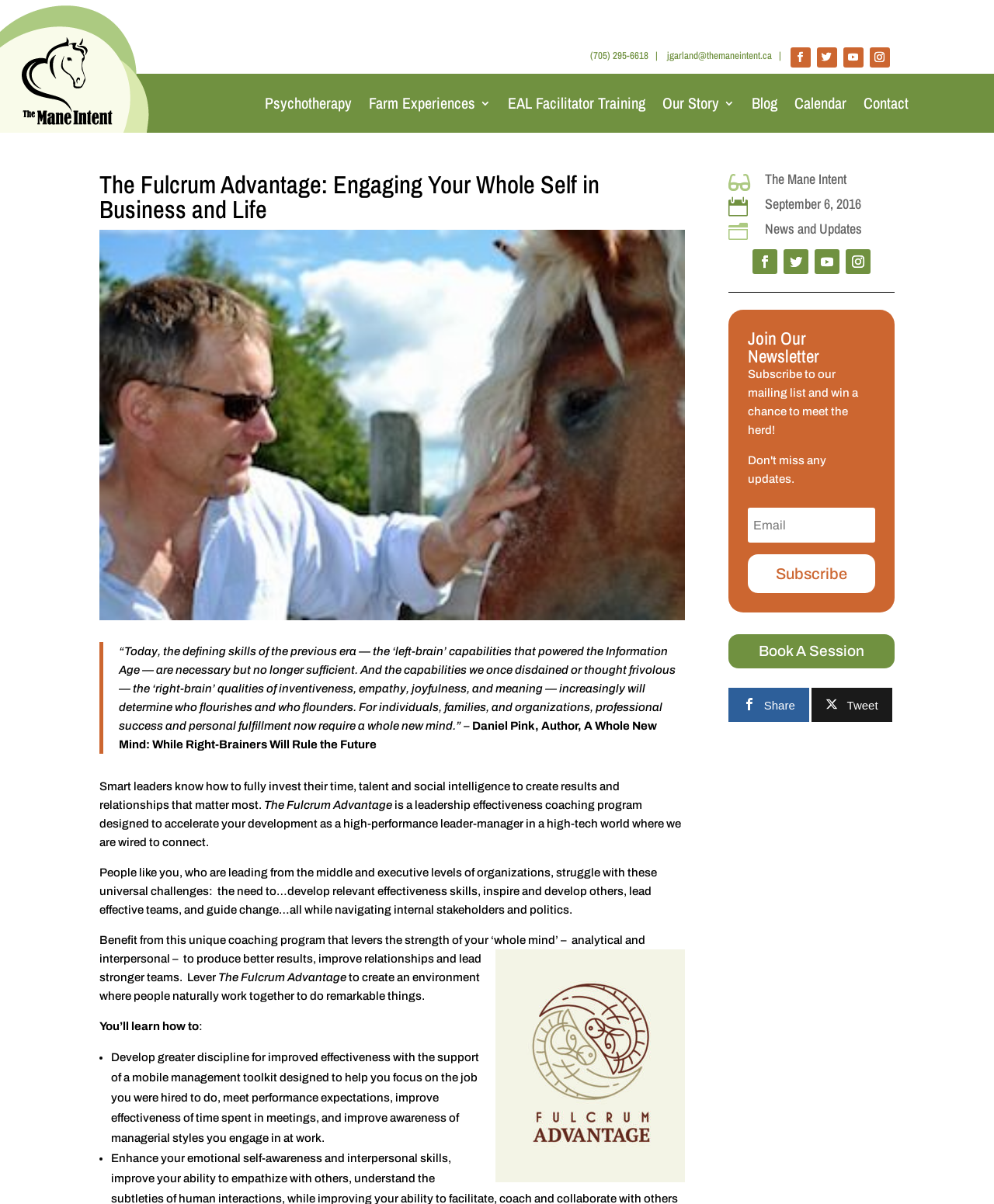Please locate the bounding box coordinates of the element that should be clicked to achieve the given instruction: "Click the 'Contact' link".

[0.868, 0.061, 0.914, 0.11]